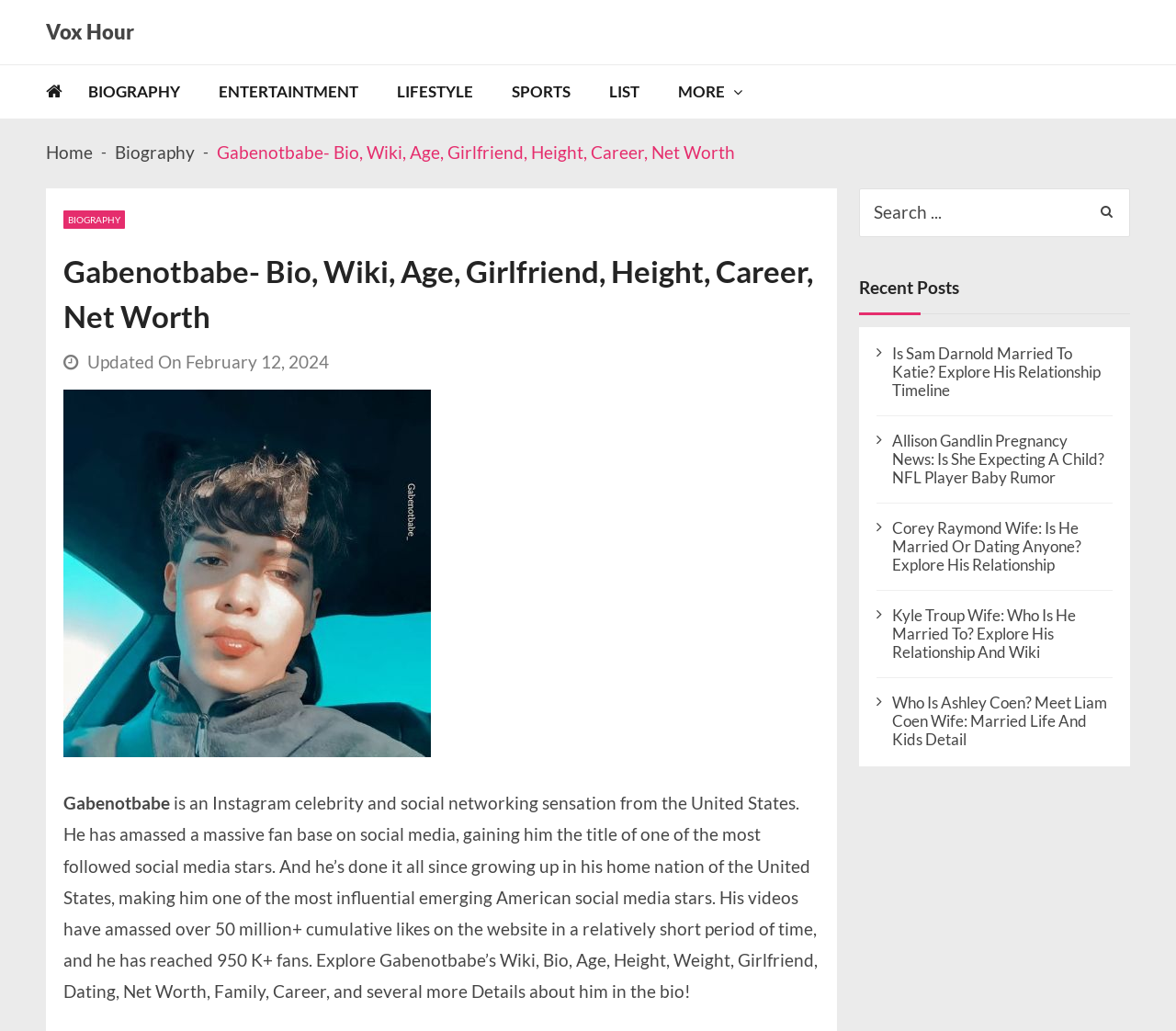Please identify the bounding box coordinates of where to click in order to follow the instruction: "Search for Gabenotbabe".

[0.731, 0.183, 0.961, 0.23]